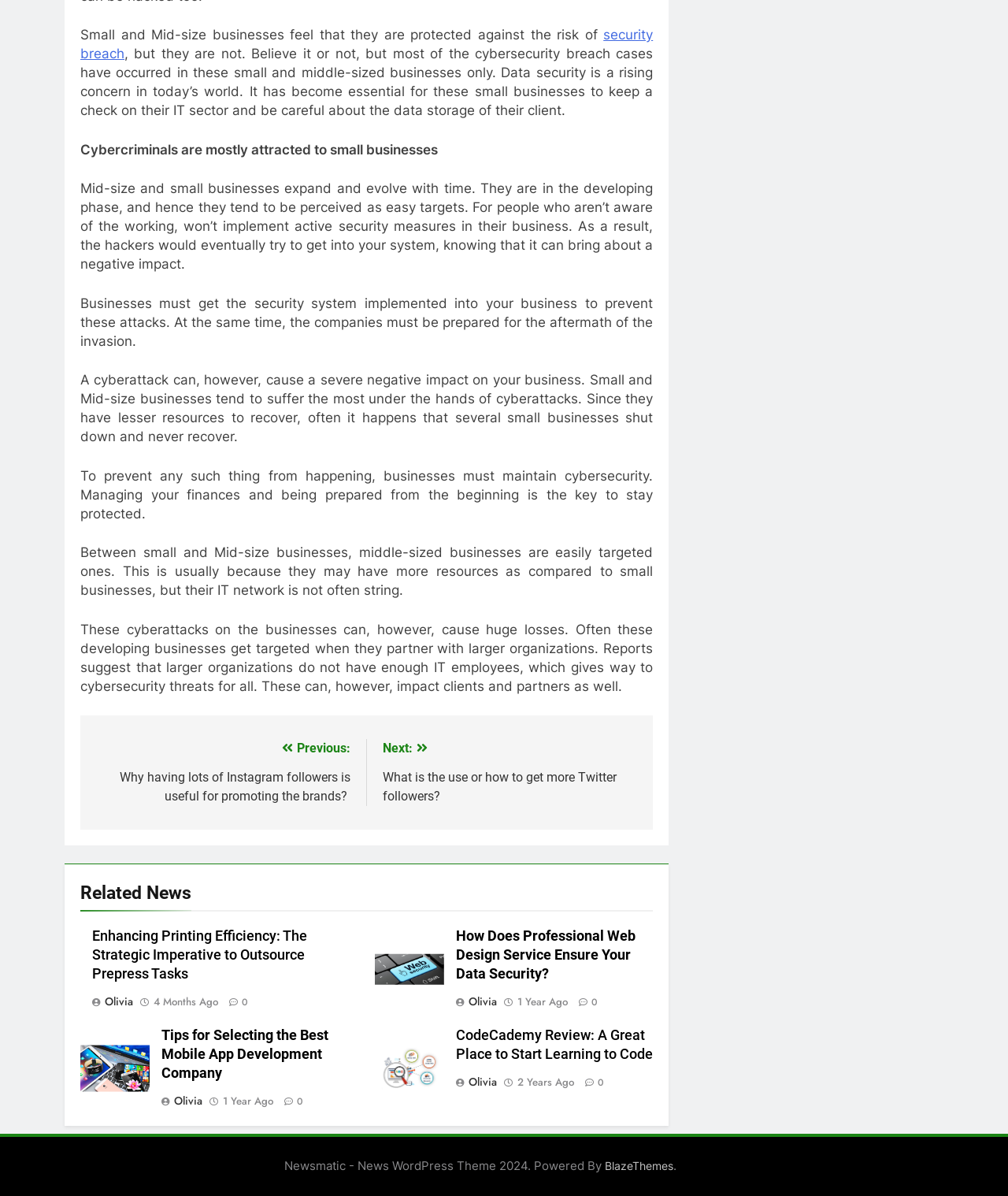What is the consequence of a cyberattack on a small business?
Use the information from the image to give a detailed answer to the question.

The webpage states that a cyberattack can cause a severe negative impact on a small business, and in some cases, may even lead to the business shutting down and never recovering.